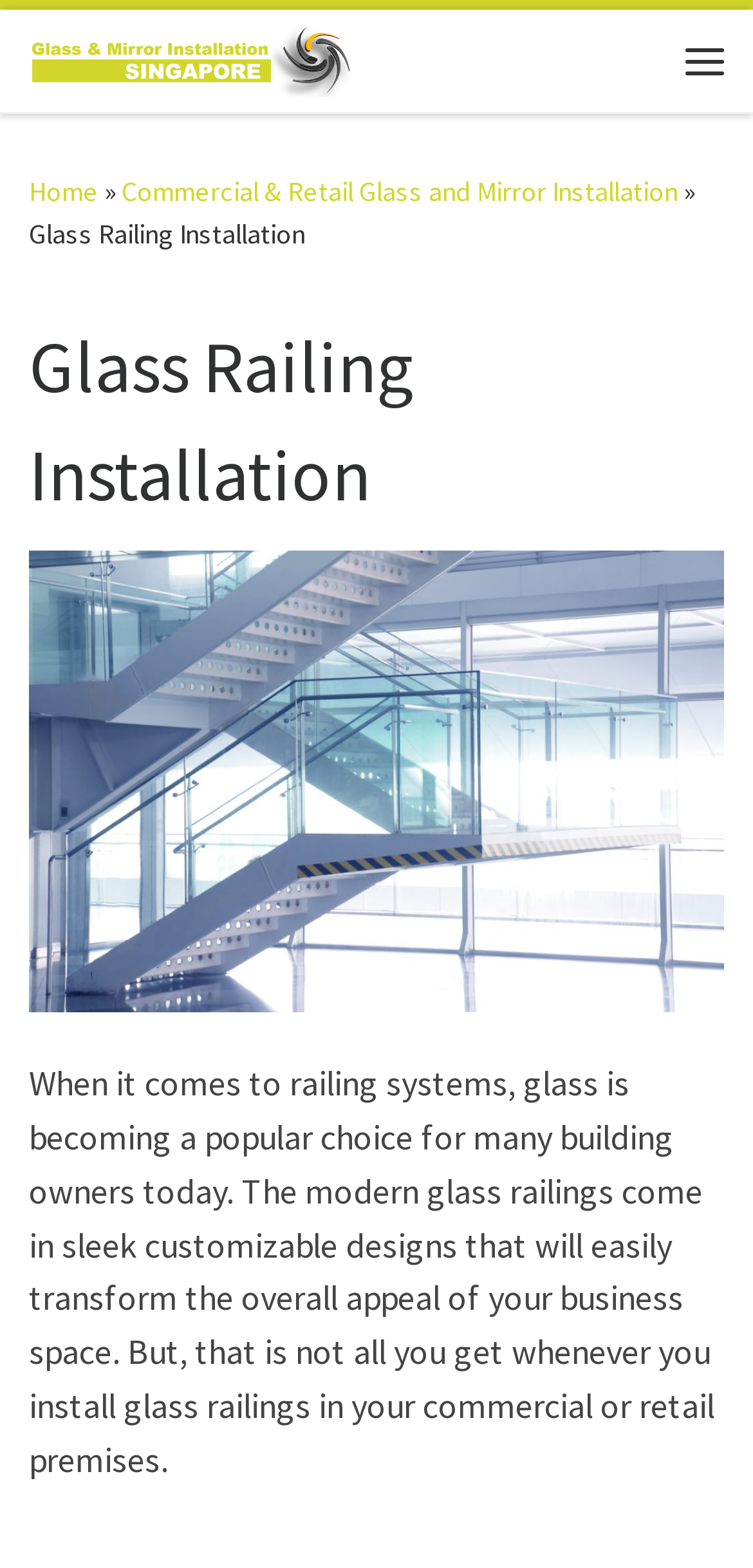Give a short answer to this question using one word or a phrase:
What is the purpose of glass railings?

Transform appeal